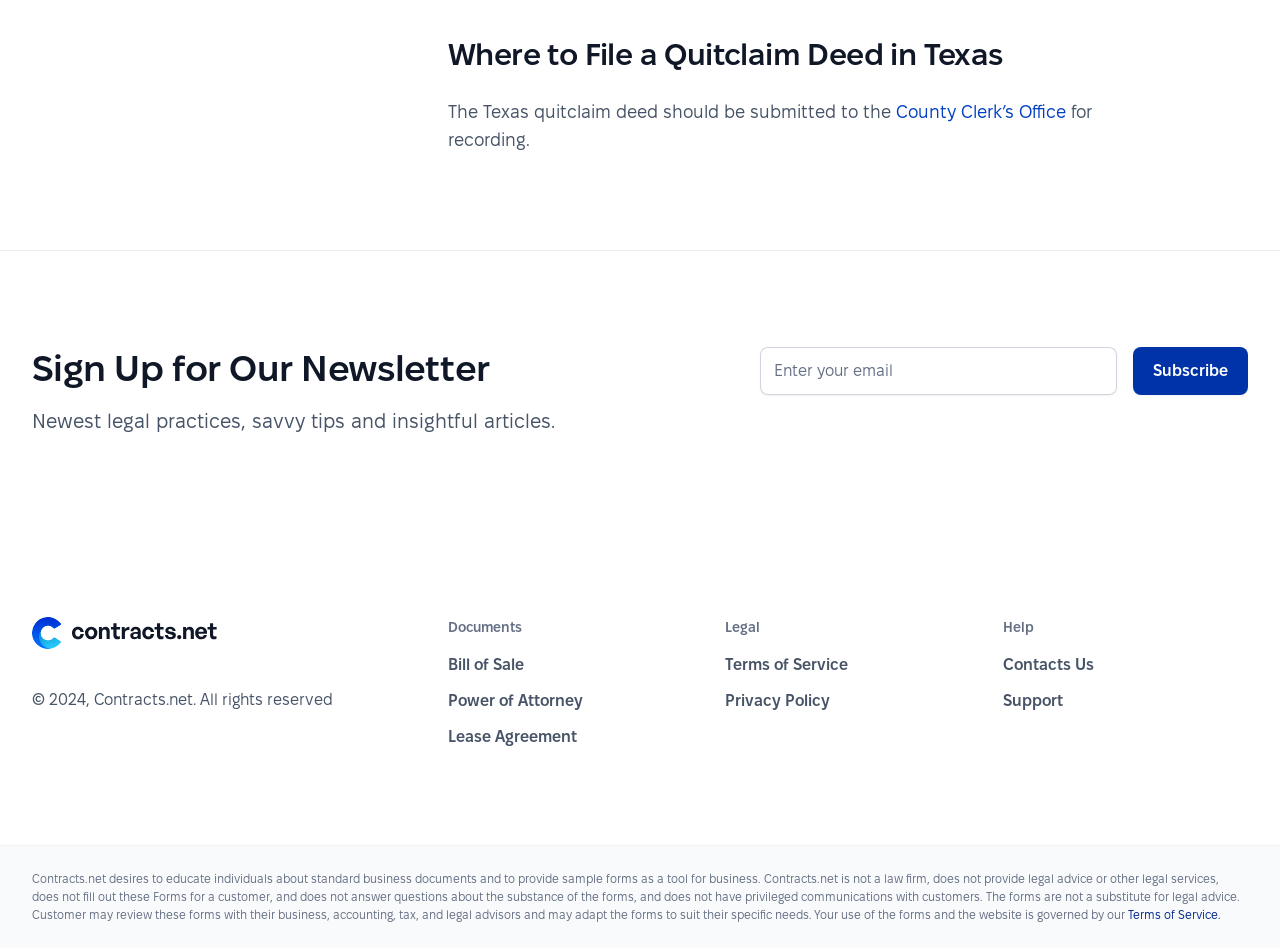What is the purpose of Contracts.net?
Please provide a comprehensive answer based on the information in the image.

The webpage states that 'Contracts.net desires to educate individuals about standard business documents and to provide sample forms as a tool for business.' This suggests that the primary purpose of Contracts.net is to educate users about standard business documents.